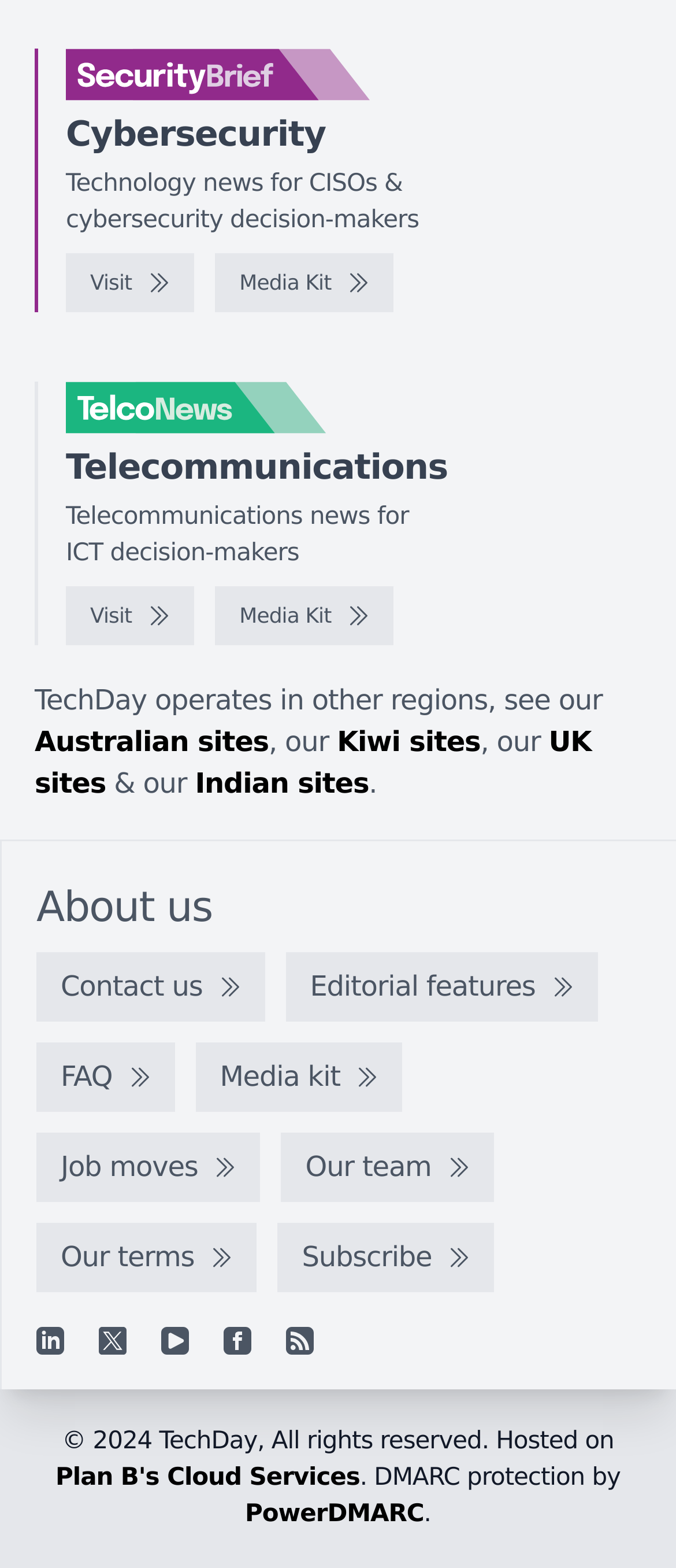Please find the bounding box coordinates for the clickable element needed to perform this instruction: "View Media Kit".

[0.318, 0.162, 0.582, 0.2]